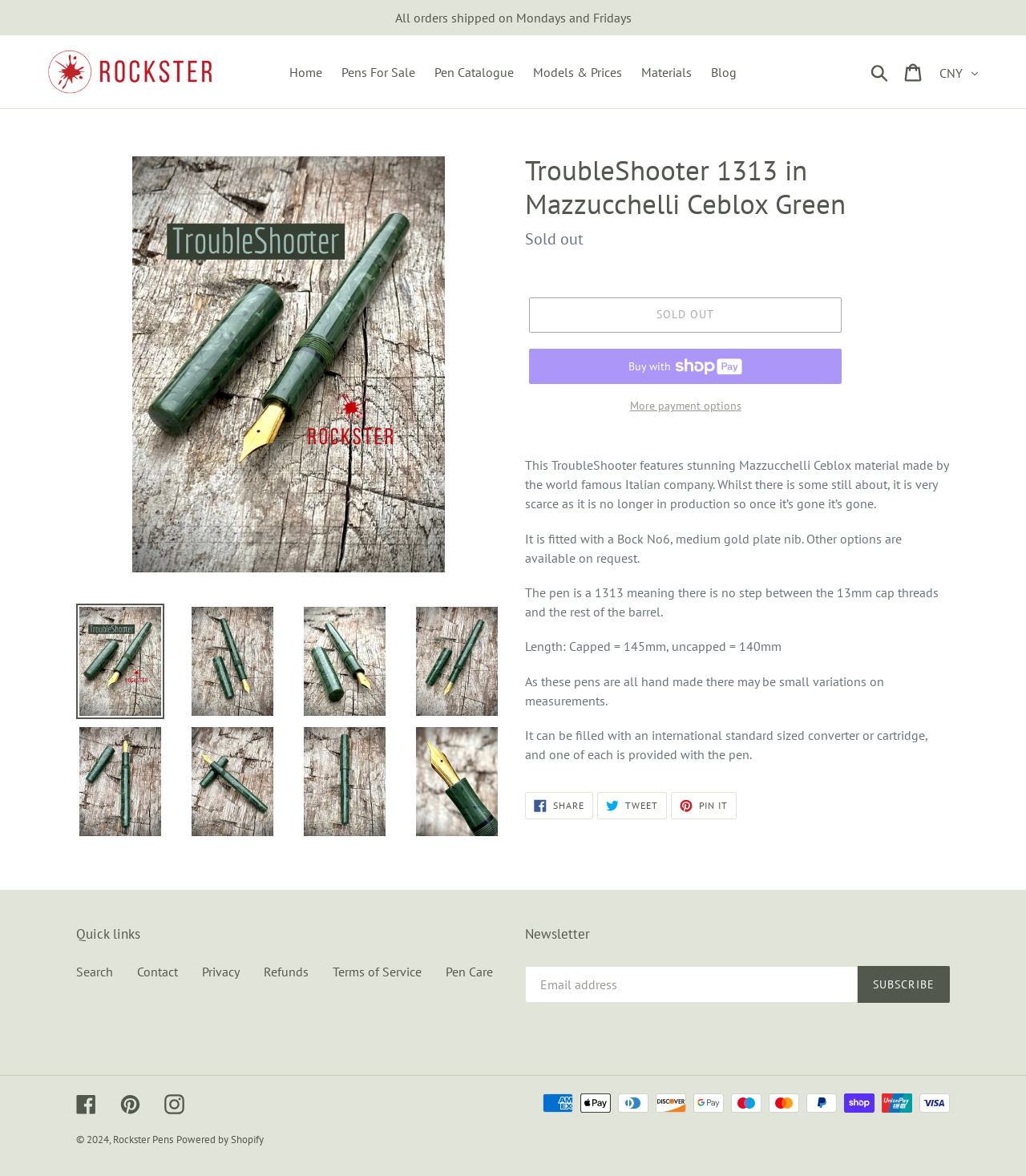Kindly determine the bounding box coordinates for the area that needs to be clicked to execute this instruction: "Click the 'Search' button".

[0.844, 0.052, 0.873, 0.07]